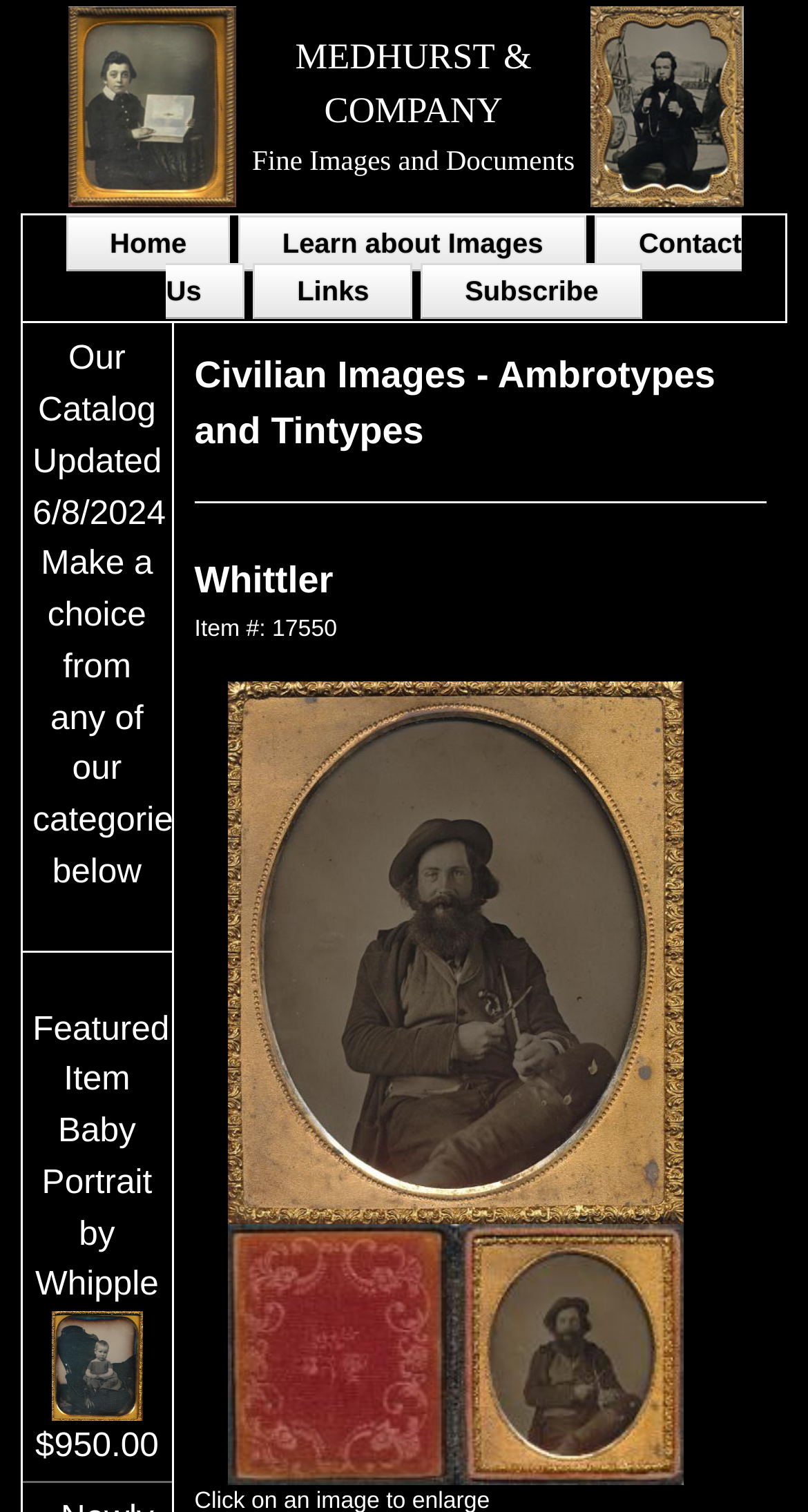Please identify the coordinates of the bounding box for the clickable region that will accomplish this instruction: "Subscribe to the newsletter".

[0.521, 0.174, 0.794, 0.211]